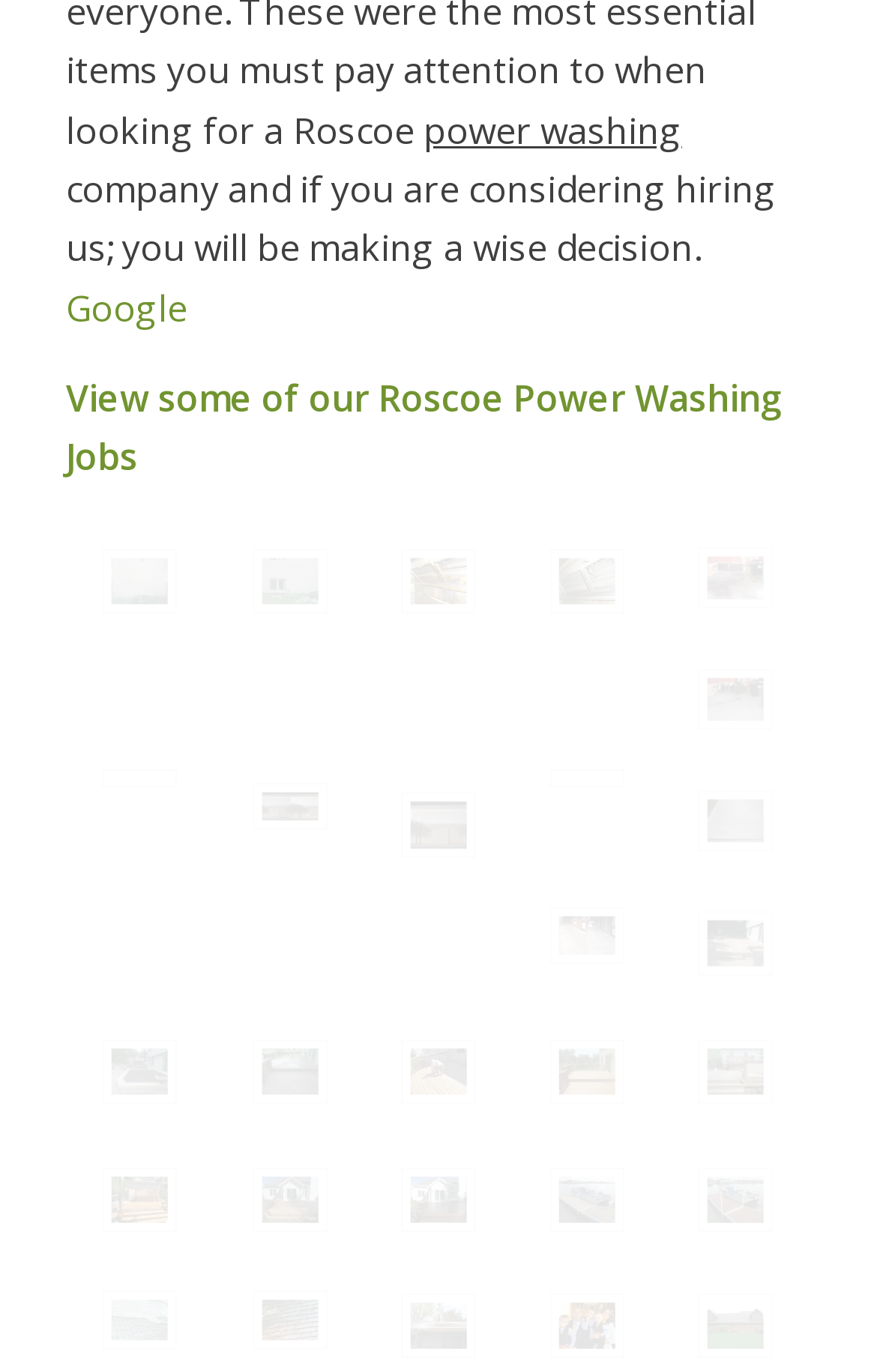What can be viewed on the webpage?
Please answer the question with a detailed and comprehensive explanation.

The webpage allows users to view some of the company's Roscoe Power Washing Jobs, as indicated by the static text 'View some of our Roscoe Power Washing Jobs'.